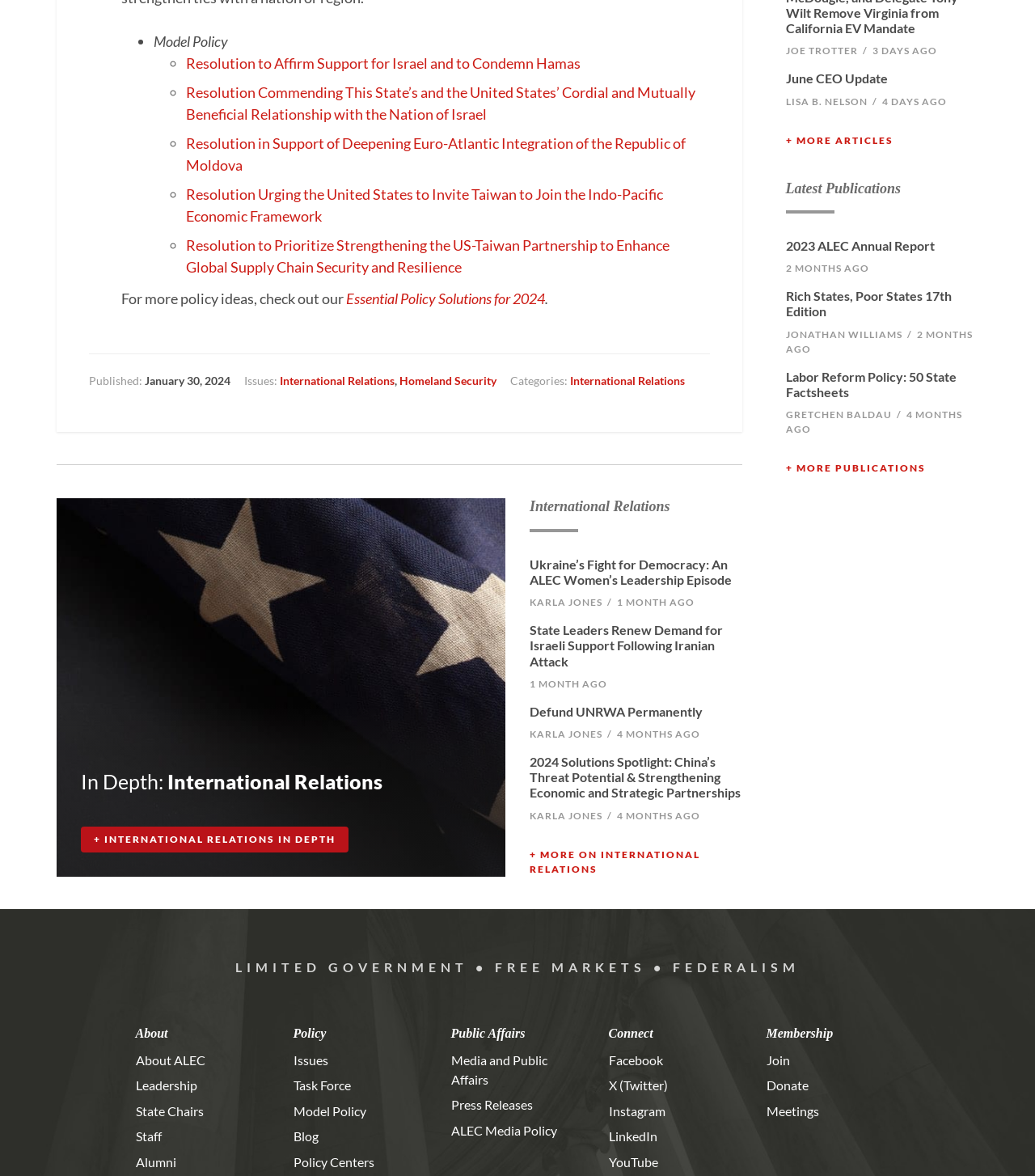What is the purpose of the webpage?
Please provide a comprehensive answer to the question based on the webpage screenshot.

Based on the webpage content, I can see that it provides various policy ideas and solutions, such as resolutions, articles, and publications, related to international relations, homeland security, and other topics. This suggests that the purpose of the webpage is to provide policy ideas and solutions.